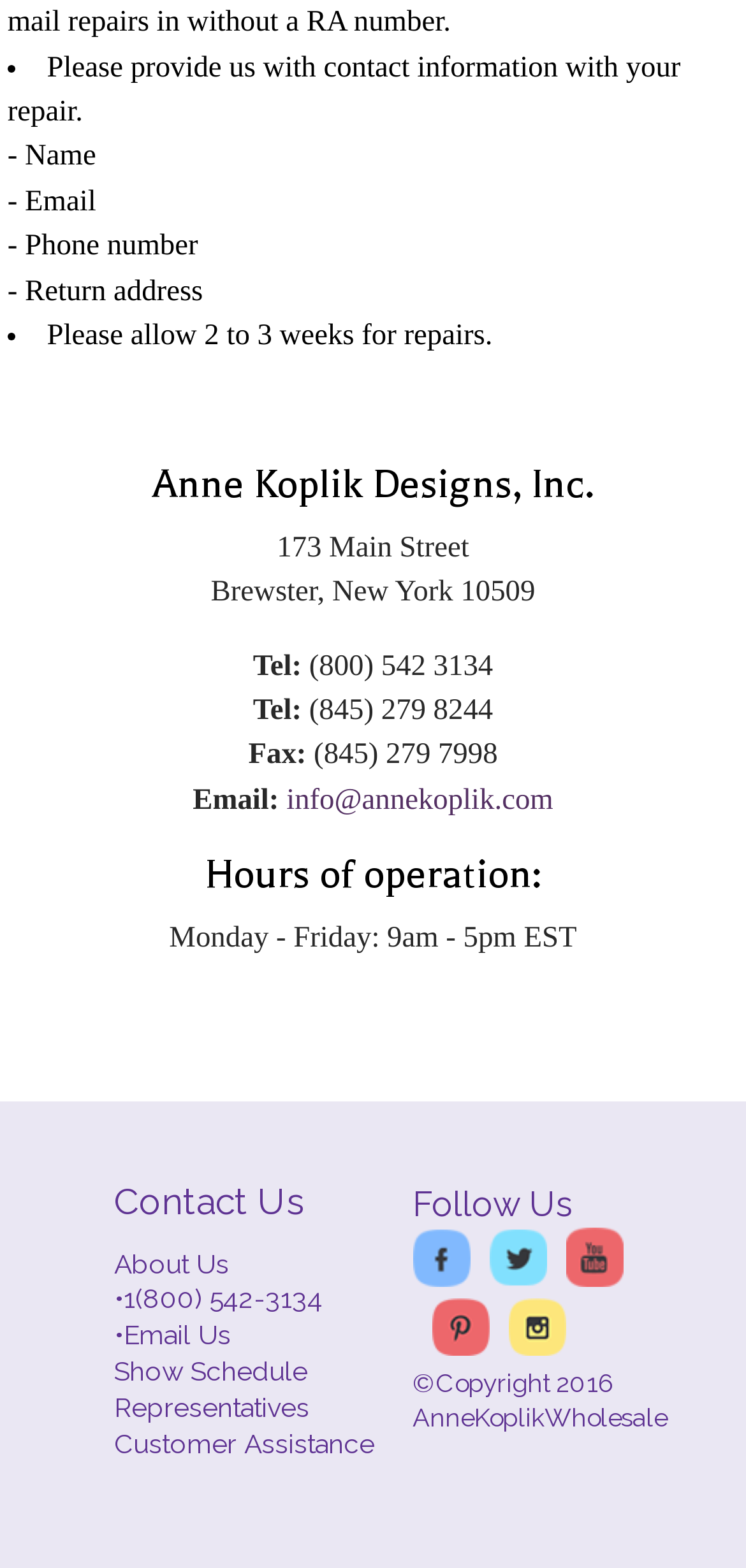How long does it take for repairs?
Look at the image and answer the question with a single word or phrase.

2 to 3 weeks